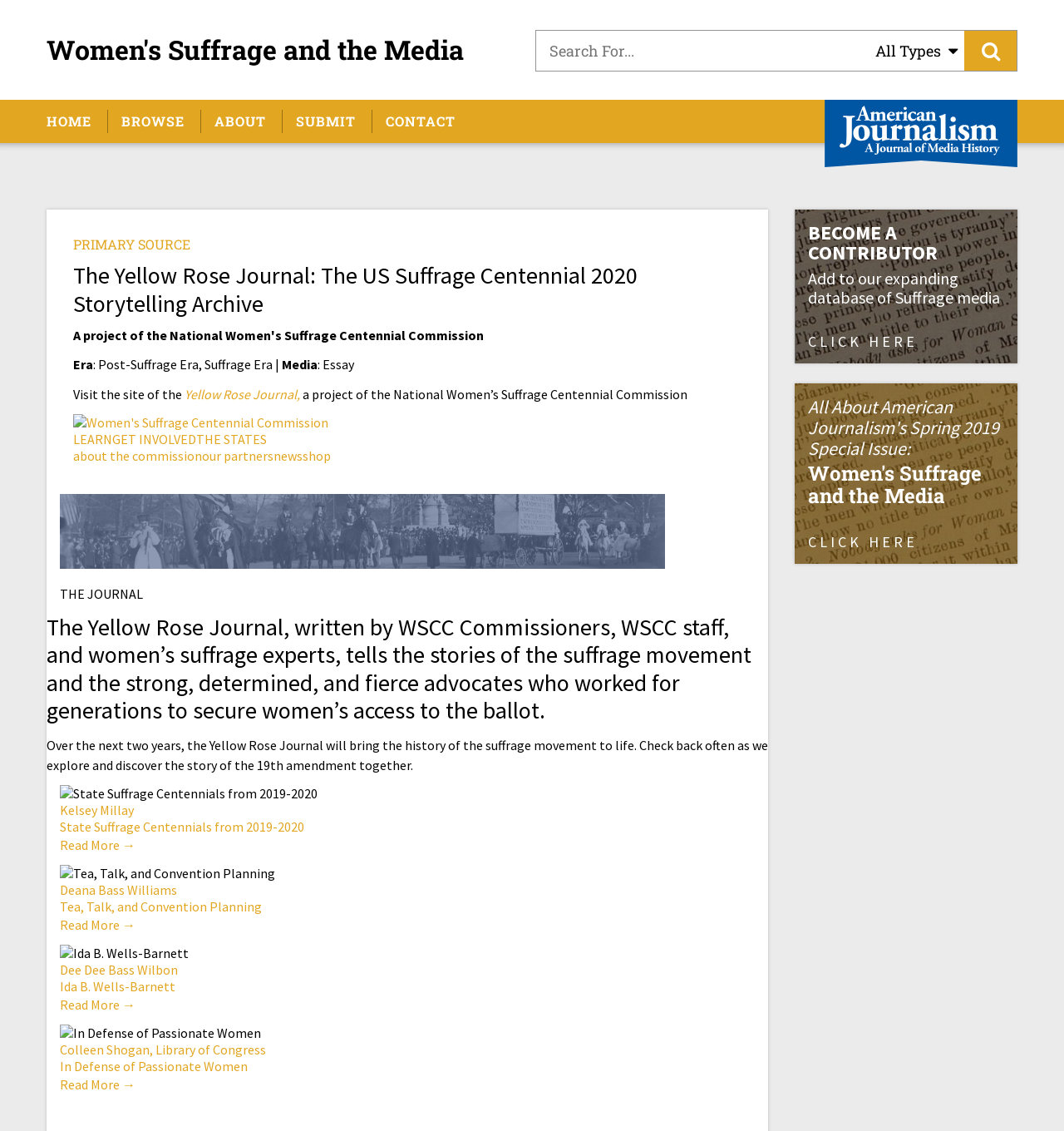Answer the following inquiry with a single word or phrase:
What is the name of the journal?

The Yellow Rose Journal